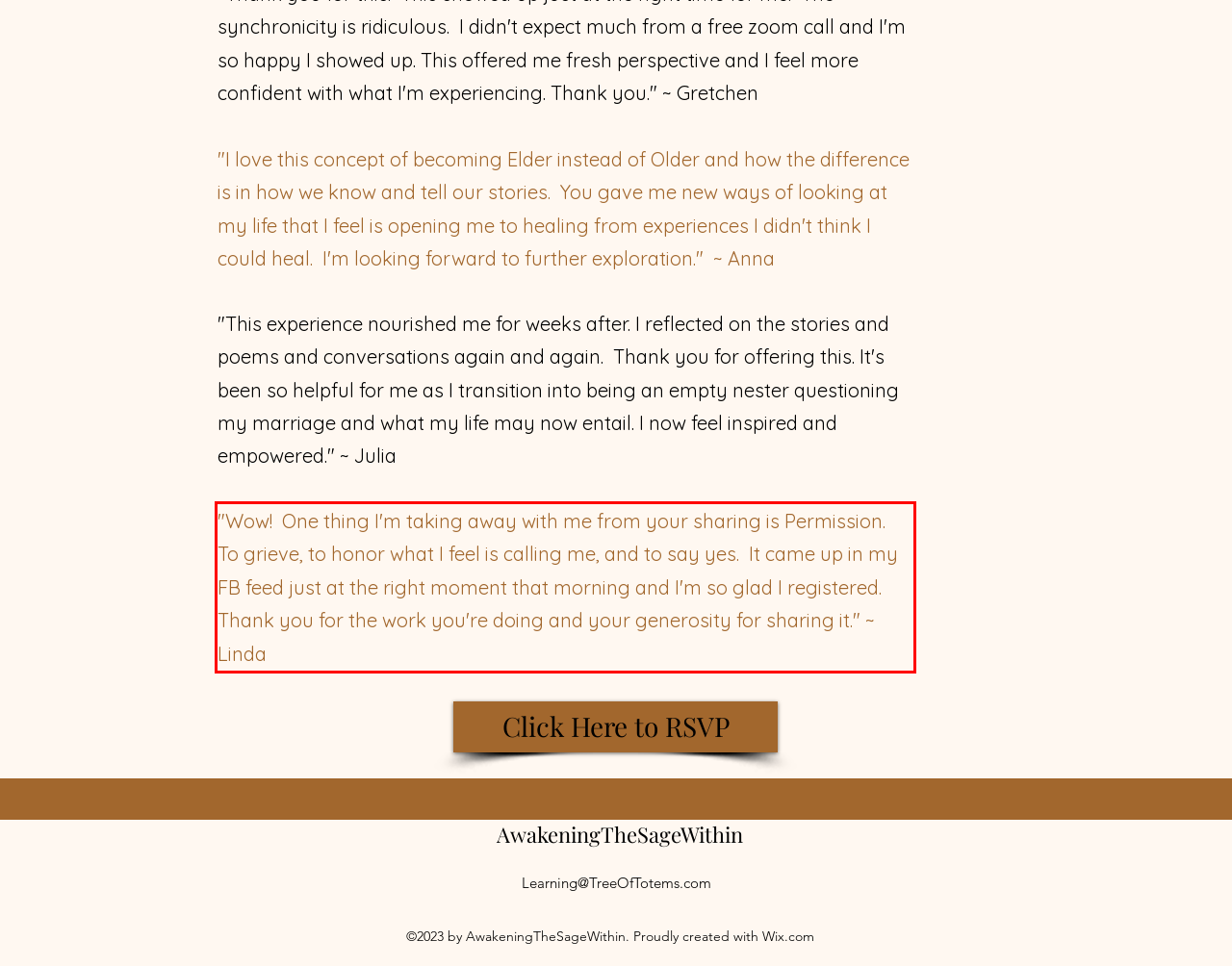Identify and extract the text within the red rectangle in the screenshot of the webpage.

"Wow! One thing I'm taking away with me from your sharing is Permission. To grieve, to honor what I feel is calling me, and to say yes. It came up in my FB feed just at the right moment that morning and I'm so glad I registered. Thank you for the work you're doing and your generosity for sharing it." ~ Linda